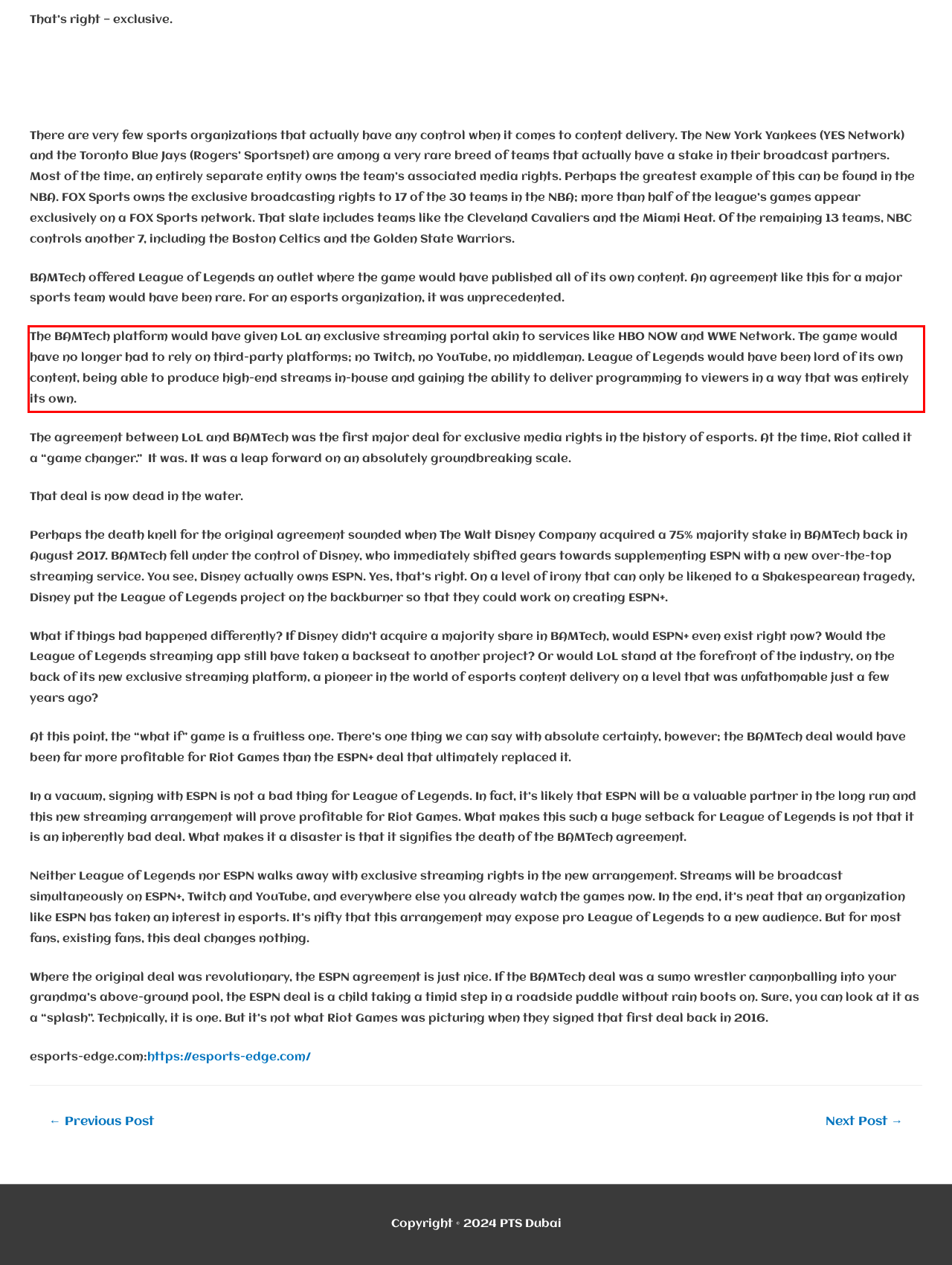You are given a screenshot showing a webpage with a red bounding box. Perform OCR to capture the text within the red bounding box.

The BAMTech platform would have given LoL an exclusive streaming portal akin to services like HBO NOW and WWE Network. The game would have no longer had to rely on third-party platforms; no Twitch, no YouTube, no middleman. League of Legends would have been lord of its own content, being able to produce high-end streams in-house and gaining the ability to deliver programming to viewers in a way that was entirely its own.